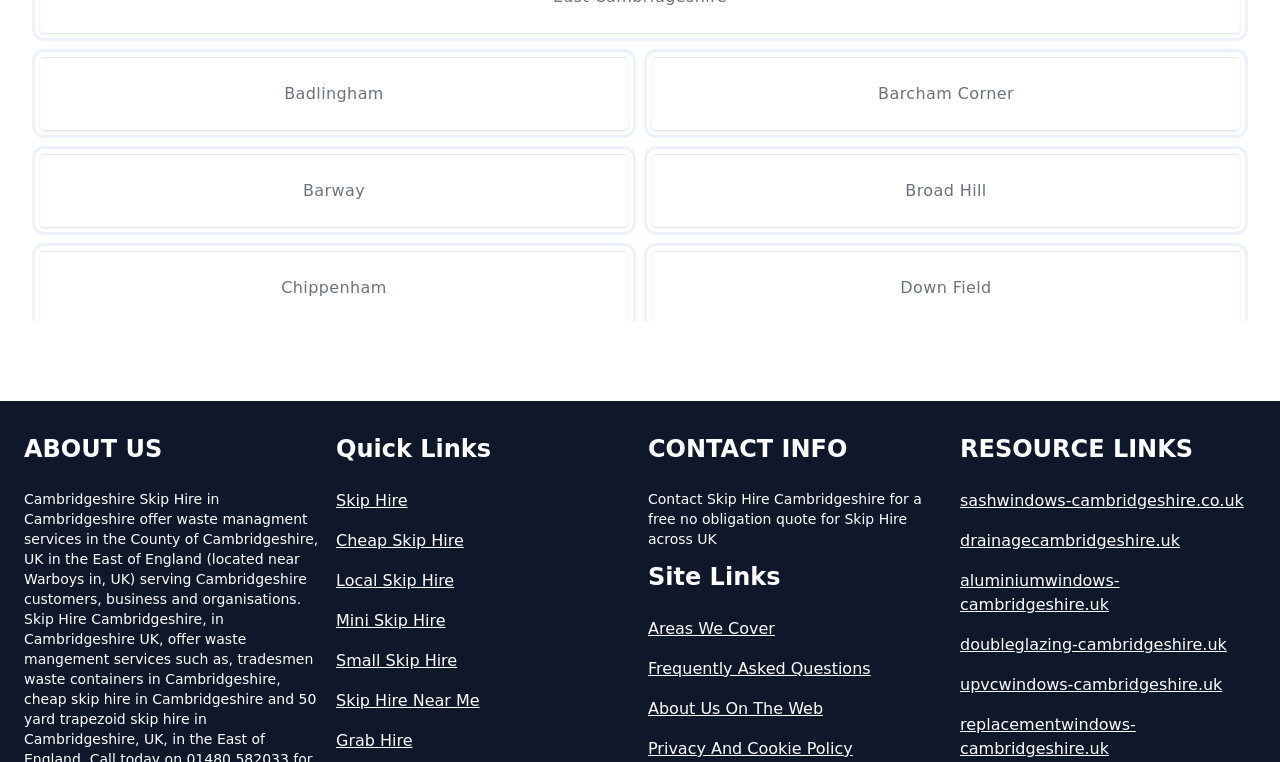Please identify the bounding box coordinates of the element's region that should be clicked to execute the following instruction: "Explore 'Areas We Cover'". The bounding box coordinates must be four float numbers between 0 and 1, i.e., [left, top, right, bottom].

[0.506, 0.81, 0.738, 0.841]